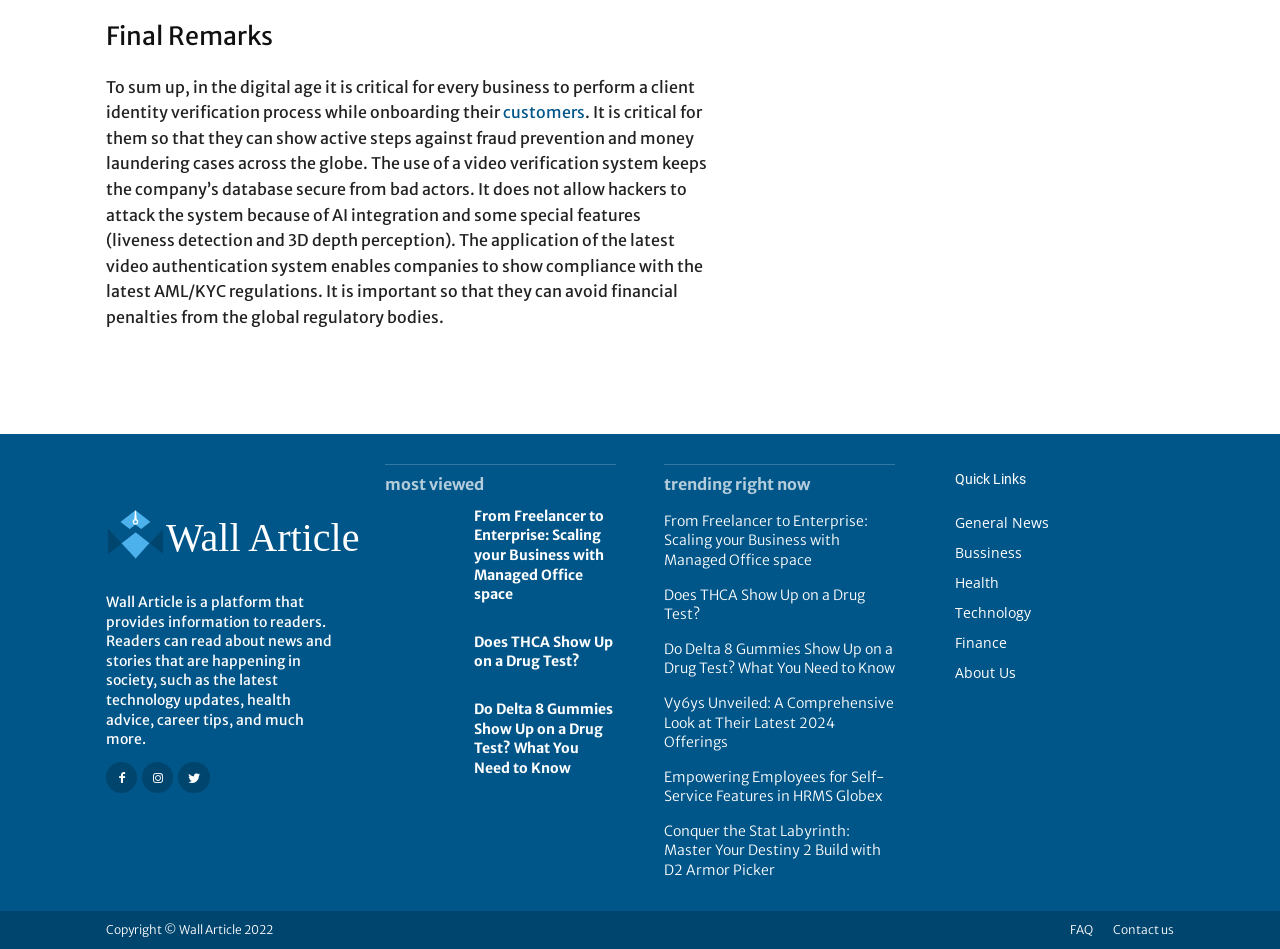Please identify the bounding box coordinates of the region to click in order to complete the task: "Read about SEPA Credit Transfers". The coordinates must be four float numbers between 0 and 1, specified as [left, top, right, bottom].

None